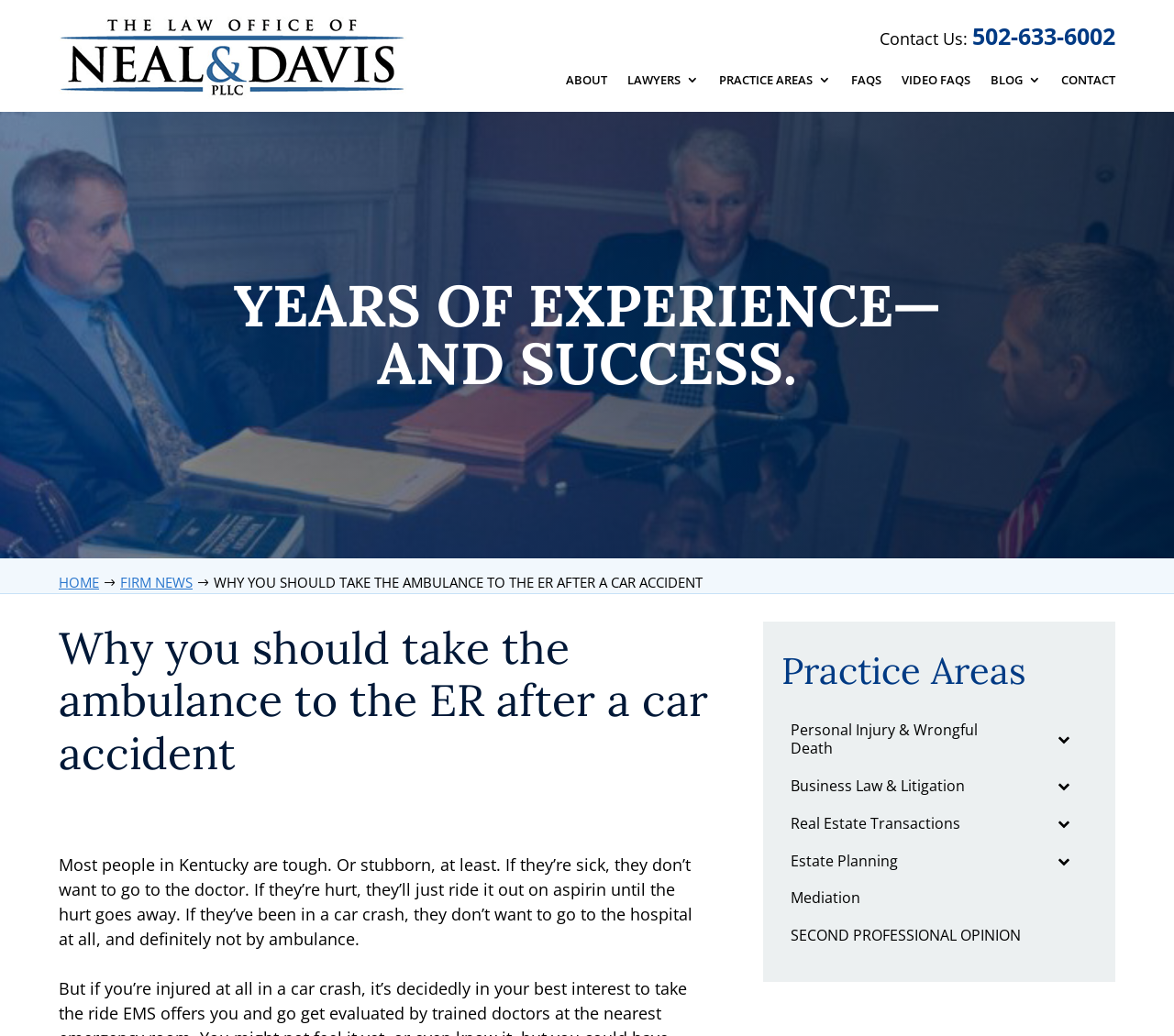Determine the main text heading of the webpage and provide its content.

Why you should take the ambulance to the ER after a car accident